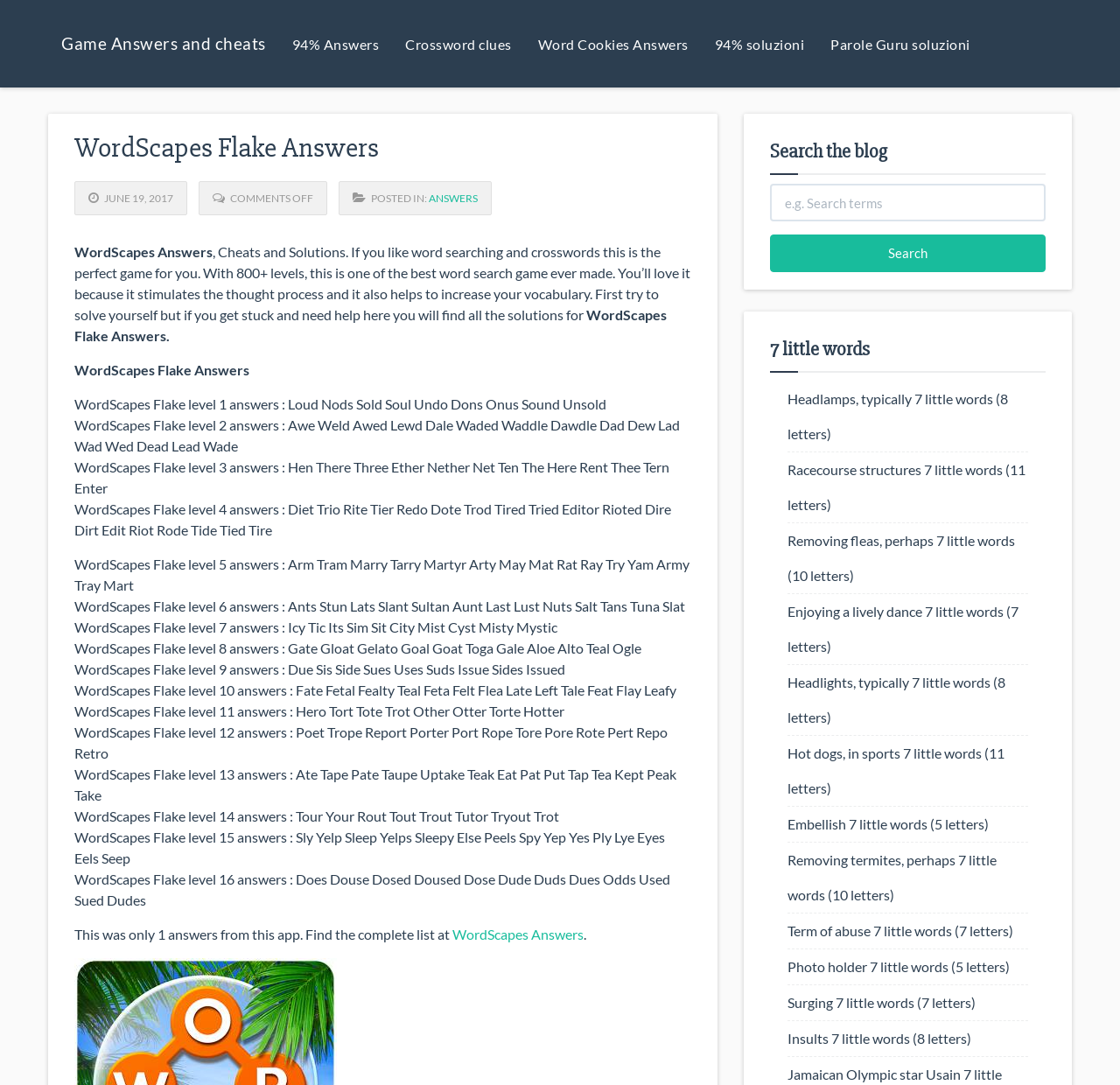Identify the bounding box coordinates for the UI element described as follows: "Pet Sitting". Ensure the coordinates are four float numbers between 0 and 1, formatted as [left, top, right, bottom].

None